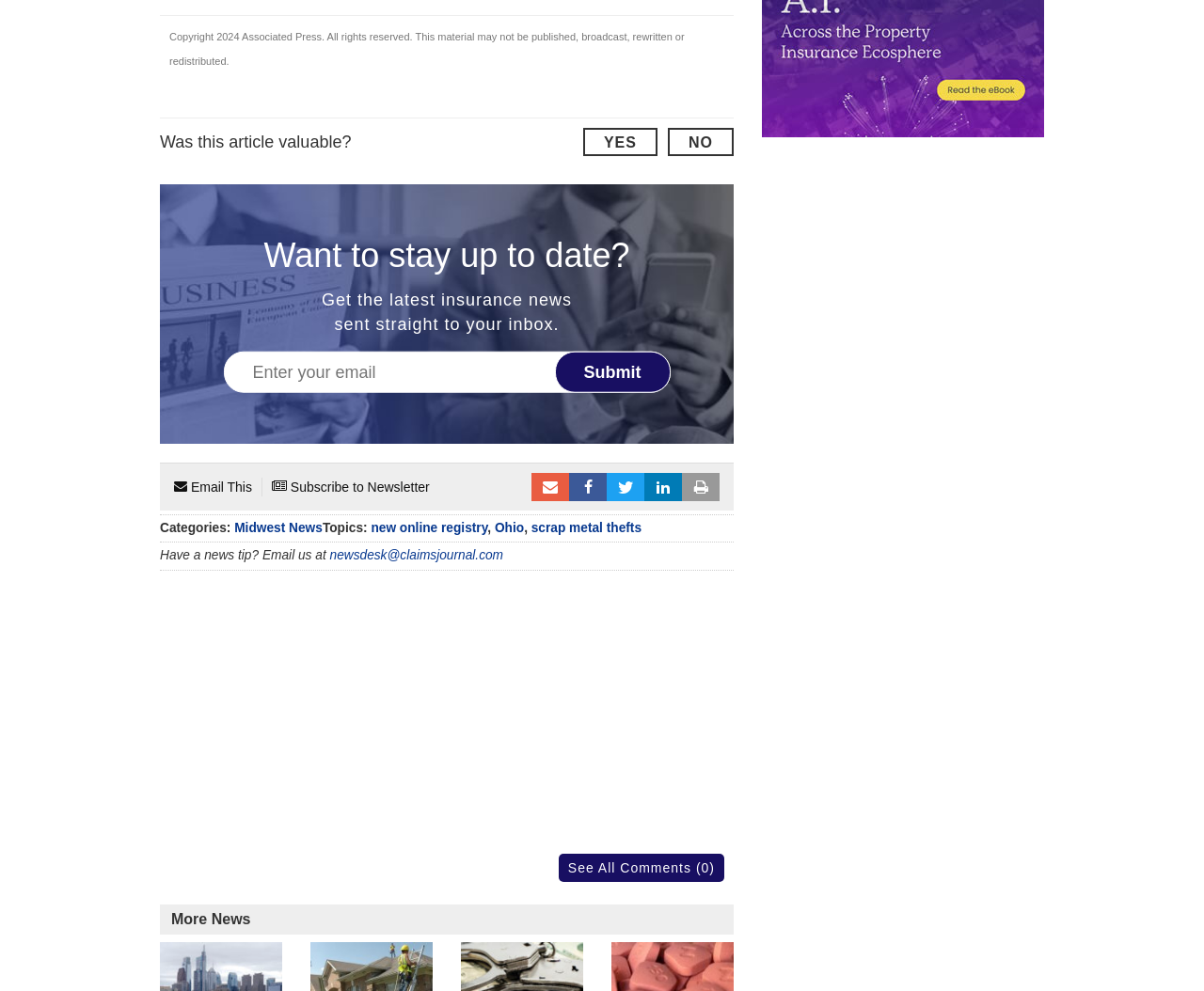What is the topic of the article?
Answer the question with just one word or phrase using the image.

Scrap metal thefts